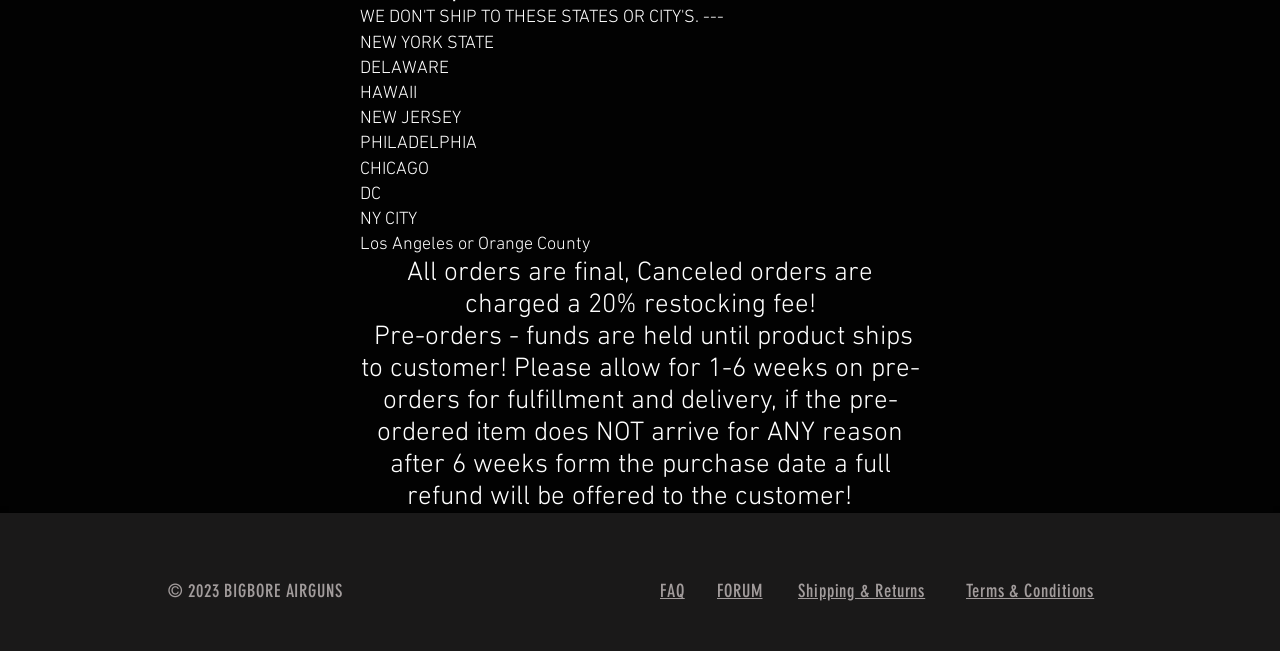Return the bounding box coordinates of the UI element that corresponds to this description: "FAQ". The coordinates must be given as four float numbers in the range of 0 and 1, [left, top, right, bottom].

[0.516, 0.894, 0.535, 0.927]